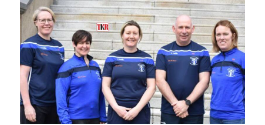How many individuals are in the group?
Provide a comprehensive and detailed answer to the question.

The image shows a group of five individuals standing together outdoors, likely on a set of steps, and they are all wearing matching blue sports shirts.